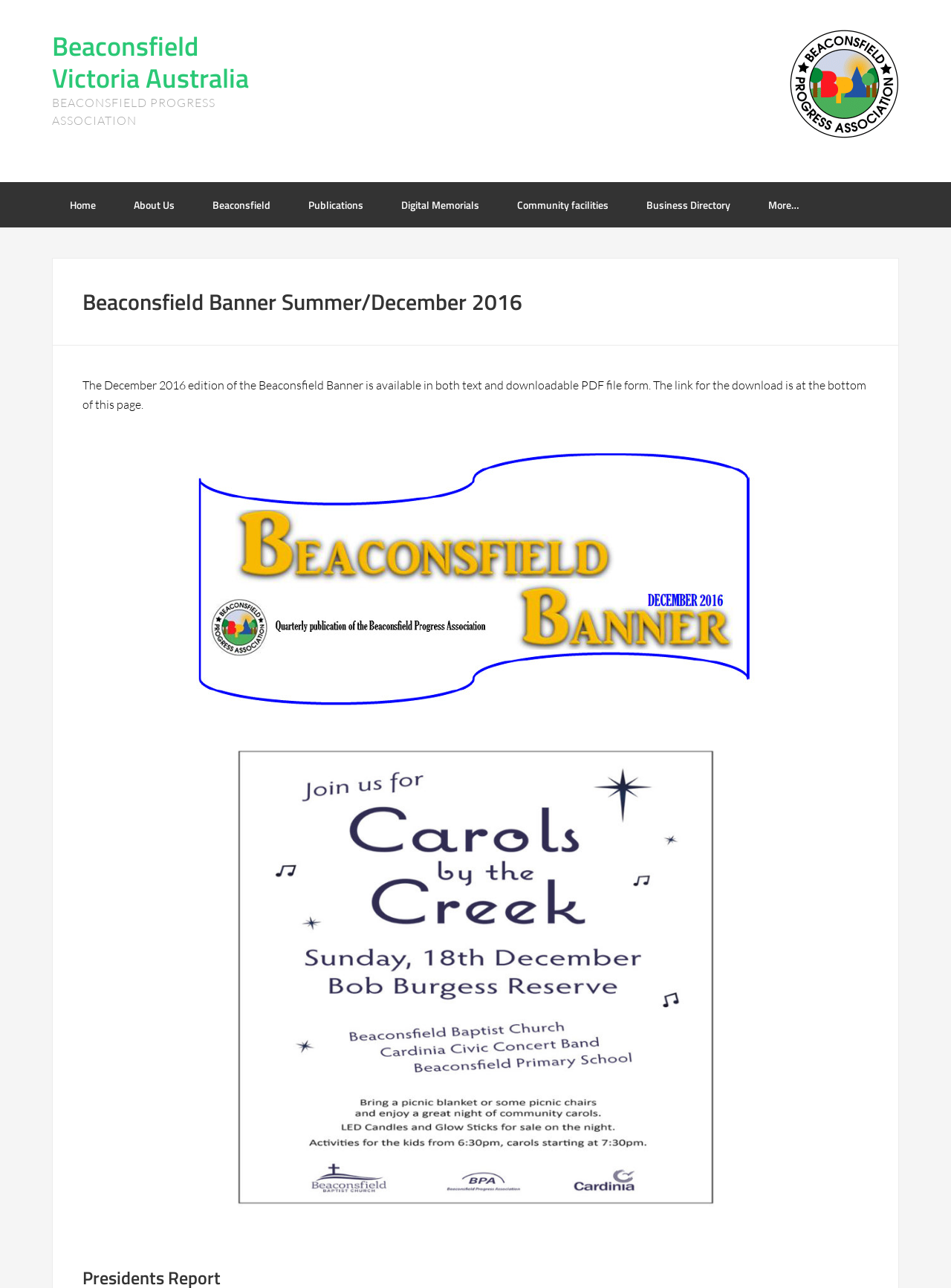Detail the various sections and features of the webpage.

The webpage is about the Beaconsfield Banner, a publication from Beaconsfield, Victoria, Australia. At the top left, there is a link to "Beaconsfield Victoria Australia" and a static text "BEACONSFIELD PROGRESS ASSOCIATION". On the top right, there is a logo image "bpa_logo_gif". 

Below the logo, there is a main navigation menu with 8 links: "Home", "About Us", "Beaconsfield", "Publications", "Digital Memorials", "Community facilities", "Business Directory", and "More…". 

Under the navigation menu, there is a header section with a heading "Beaconsfield Banner Summer/December 2016". Below the heading, there is a paragraph of text describing the availability of the December 2016 edition of the Beaconsfield Banner. 

To the right of the text, there is an image "banner-2016-12-header". Further down, there is another image "carols-01". At the very bottom of the page, there is a small static text and a link to download the PDF file of the Beaconsfield Banner.